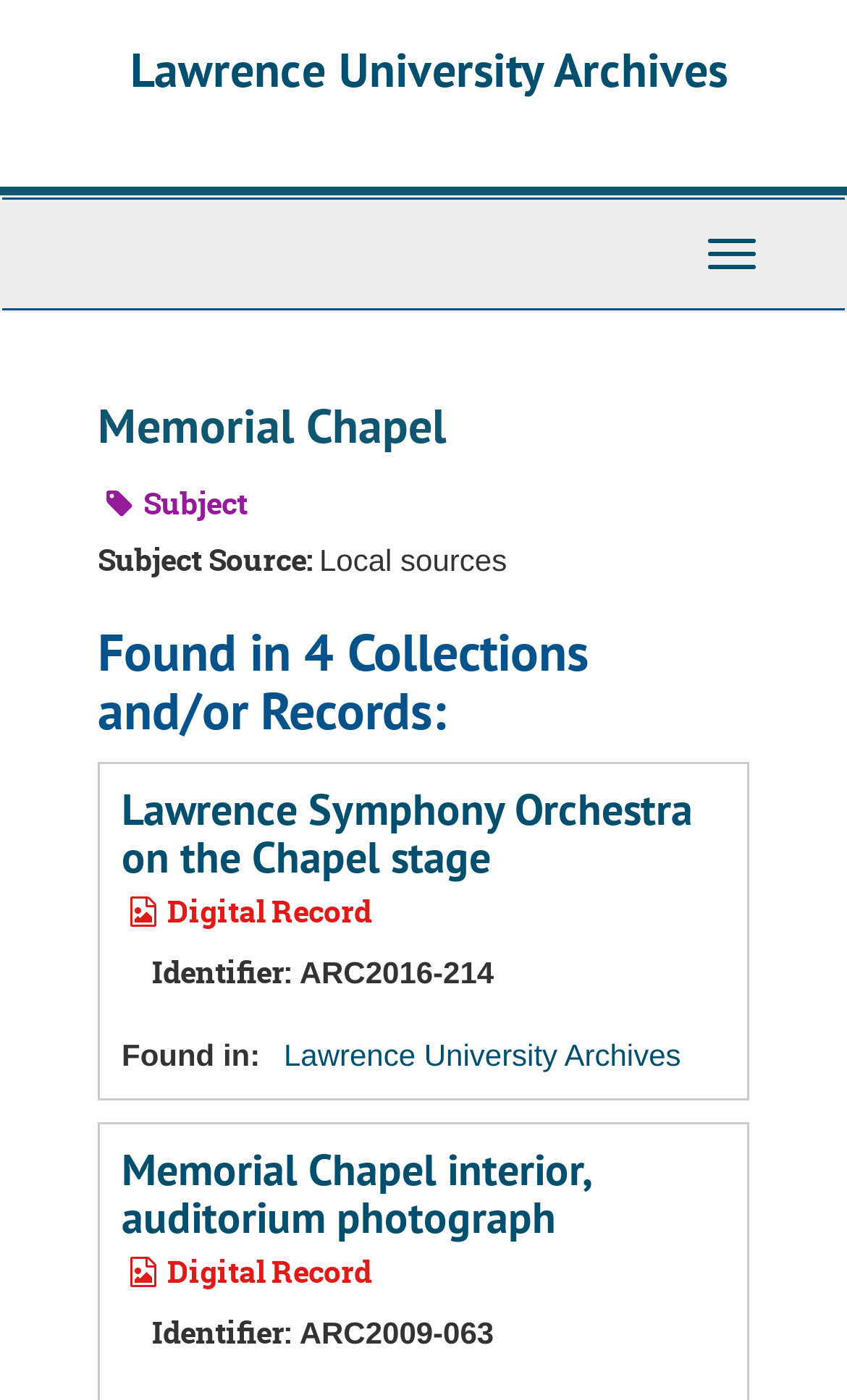Provide the bounding box coordinates of the HTML element described by the text: "Memorial Chapel interior, auditorium photograph".

[0.144, 0.815, 0.697, 0.89]